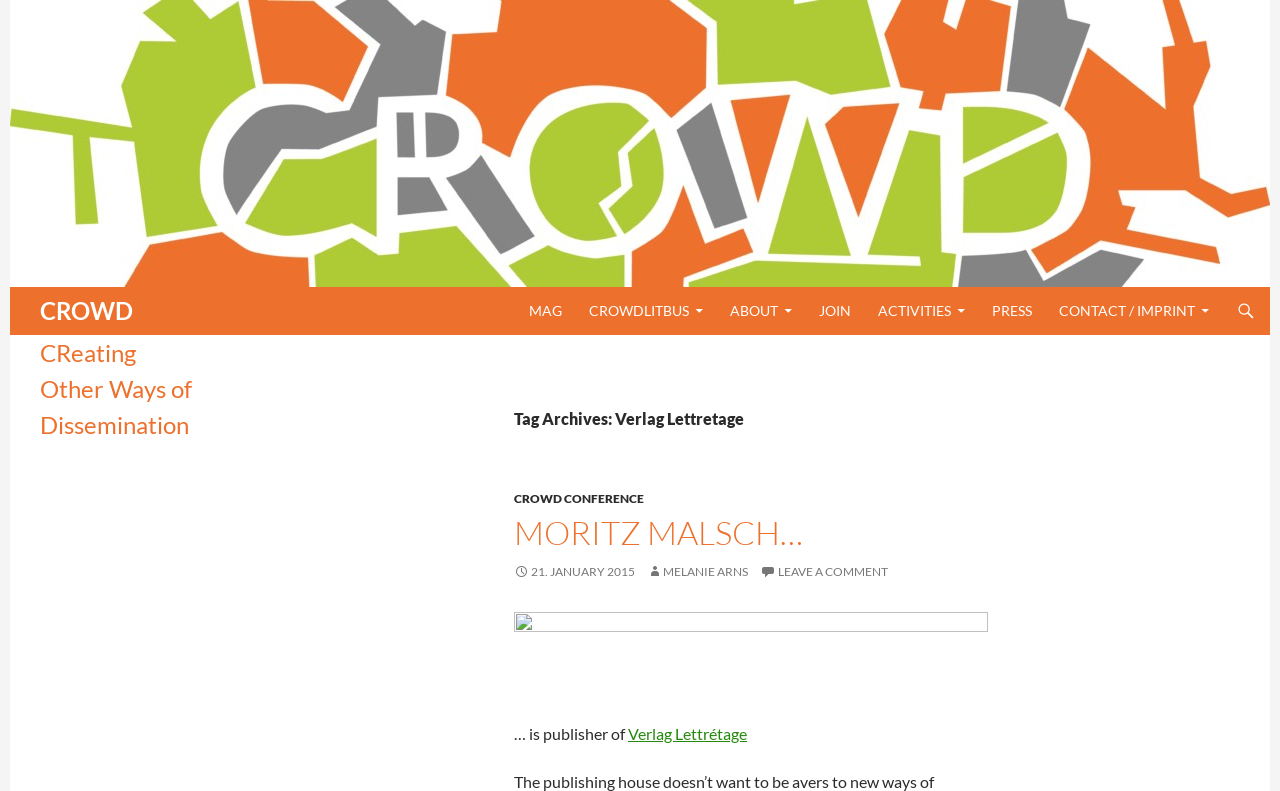Describe the webpage in detail, including text, images, and layout.

The webpage is titled "Verlag Lettretage Archive - CROWD" and features a prominent image with the text "CROWD" at the top, spanning almost the entire width of the page. Below the image, there is a heading with the same text "CROWD". 

On the top-right corner, there are several links, including "Search", "SKIP TO CONTENT", "MAG", "CROWDLITBUS", "ABOUT", "JOIN", "ACTIVITIES", "PRESS", and "CONTACT / IMPRINT". These links are arranged horizontally, with "Search" being the first and "CONTACT / IMPRINT" being the last.

Below these links, there is a section with a heading "Tag Archives: Verlag Lettretage". This section contains several links and headings, including "CROWD CONFERENCE", "MORITZ MALSCH…", and a date "21. JANUARY 2015". There are also links to authors, such as "MELANIE ARNS", and a link to leave a comment.

On the left side of this section, there is a heading "CReating Other Ways of Dissemination". At the bottom of the page, there is a sentence "… is publisher of" followed by a link to "Verlag Lettrétage".